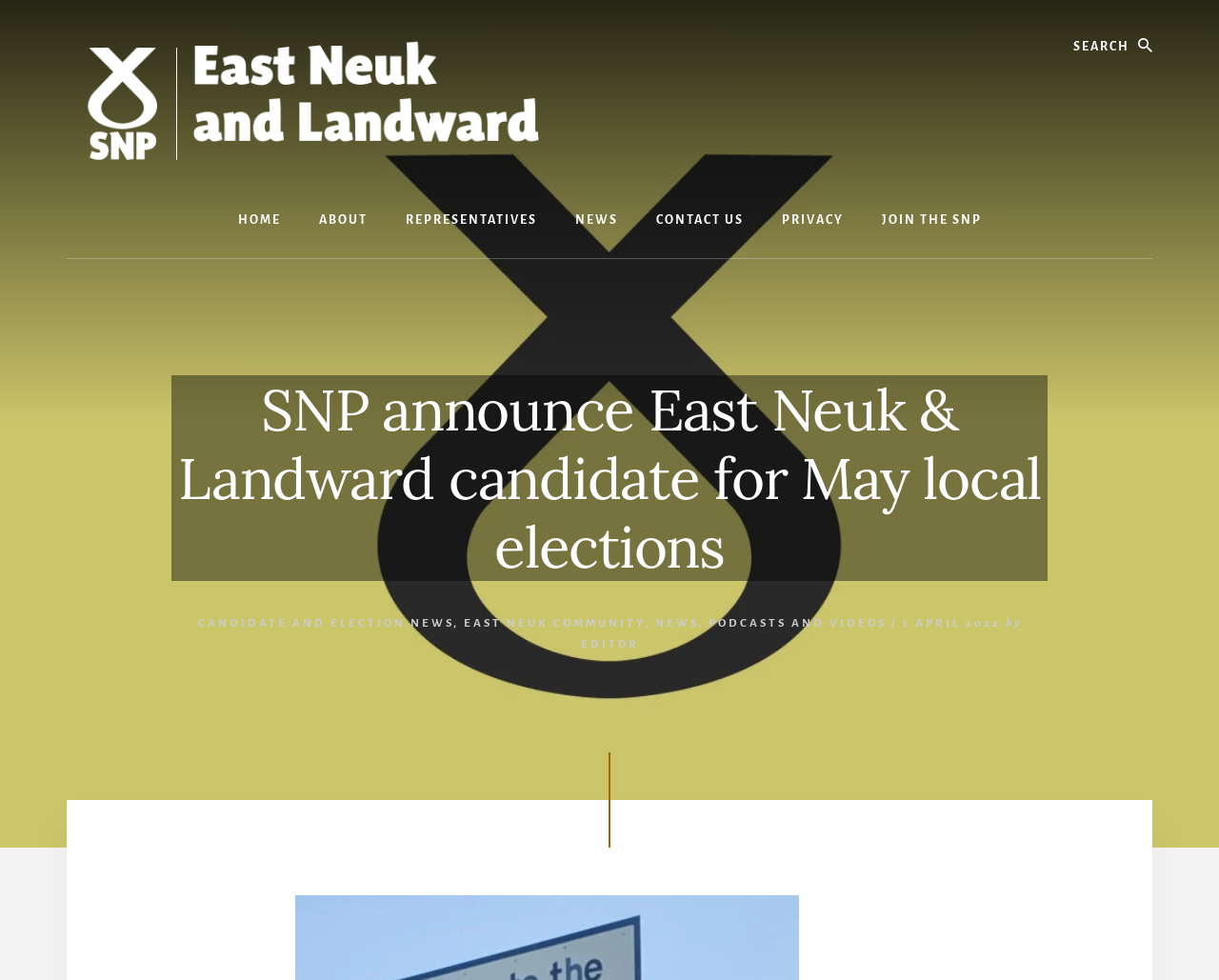Bounding box coordinates are to be given in the format (top-left x, top-left y, bottom-right x, bottom-right y). All values must be floating point numbers between 0 and 1. Provide the bounding box coordinate for the UI element described as: News

[0.456, 0.187, 0.522, 0.263]